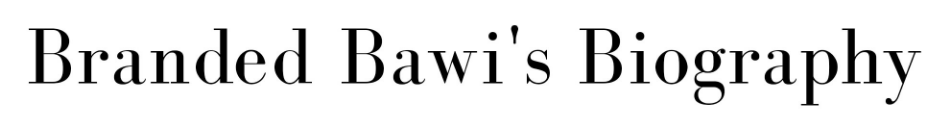Use a single word or phrase to answer the question: 
What is the main topic of the biography?

Branded Bawi's experiences and connections